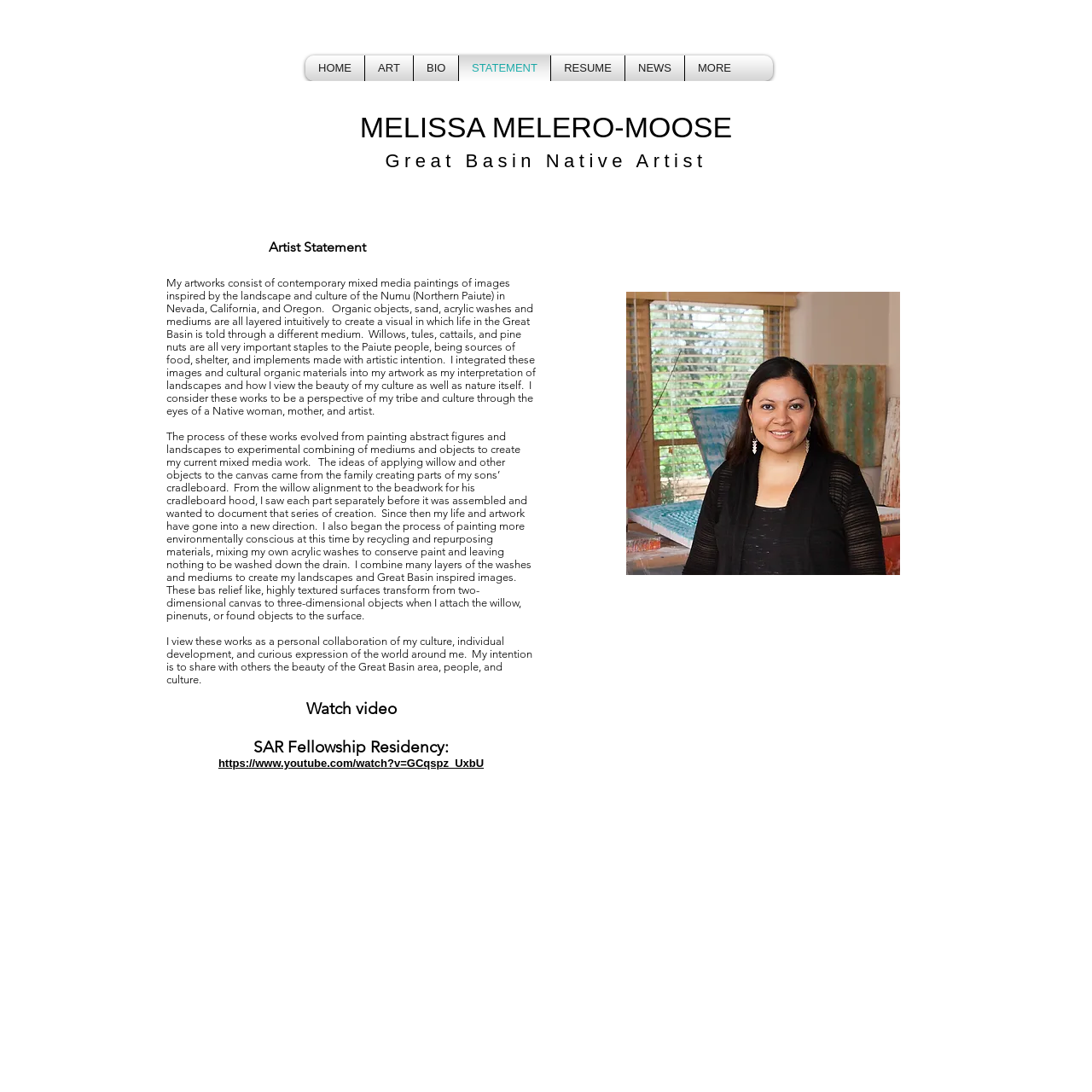Respond with a single word or phrase to the following question:
What is the artist's cultural background?

Native American